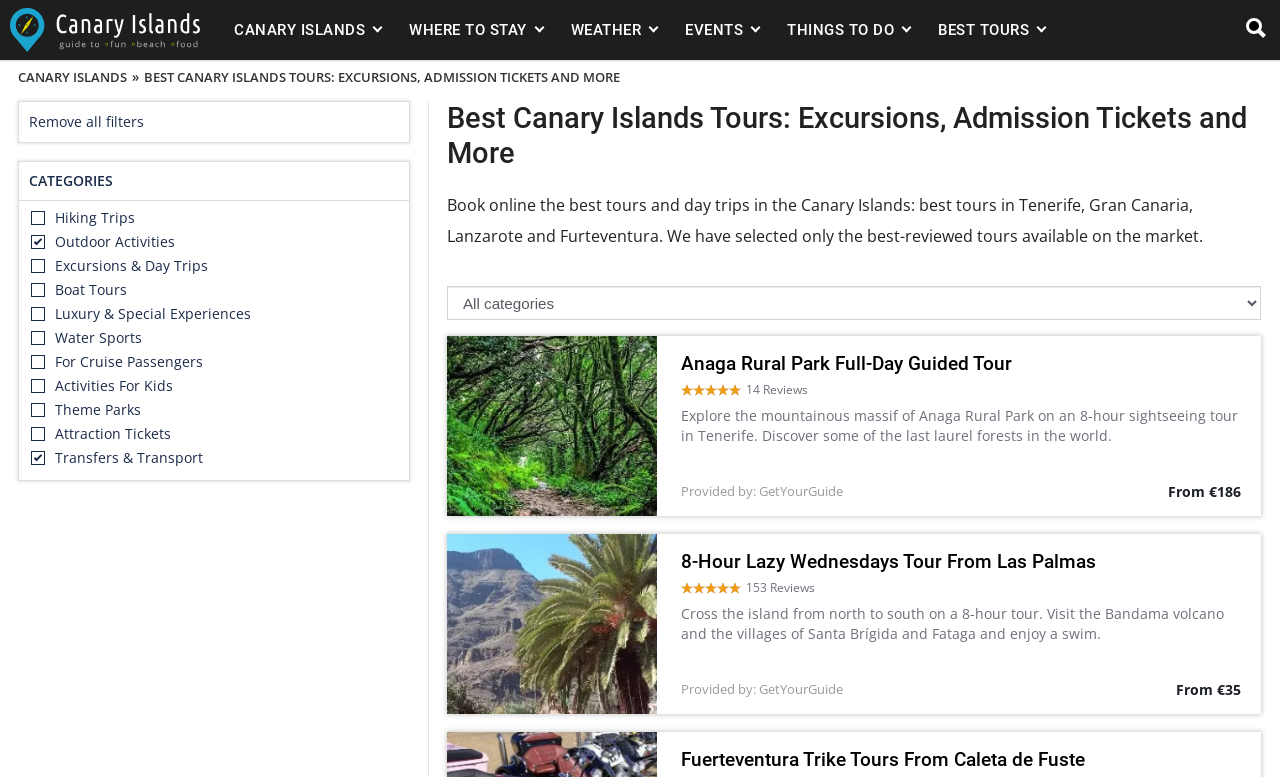Answer this question in one word or a short phrase: What is the main purpose of this website?

Book tours and day trips